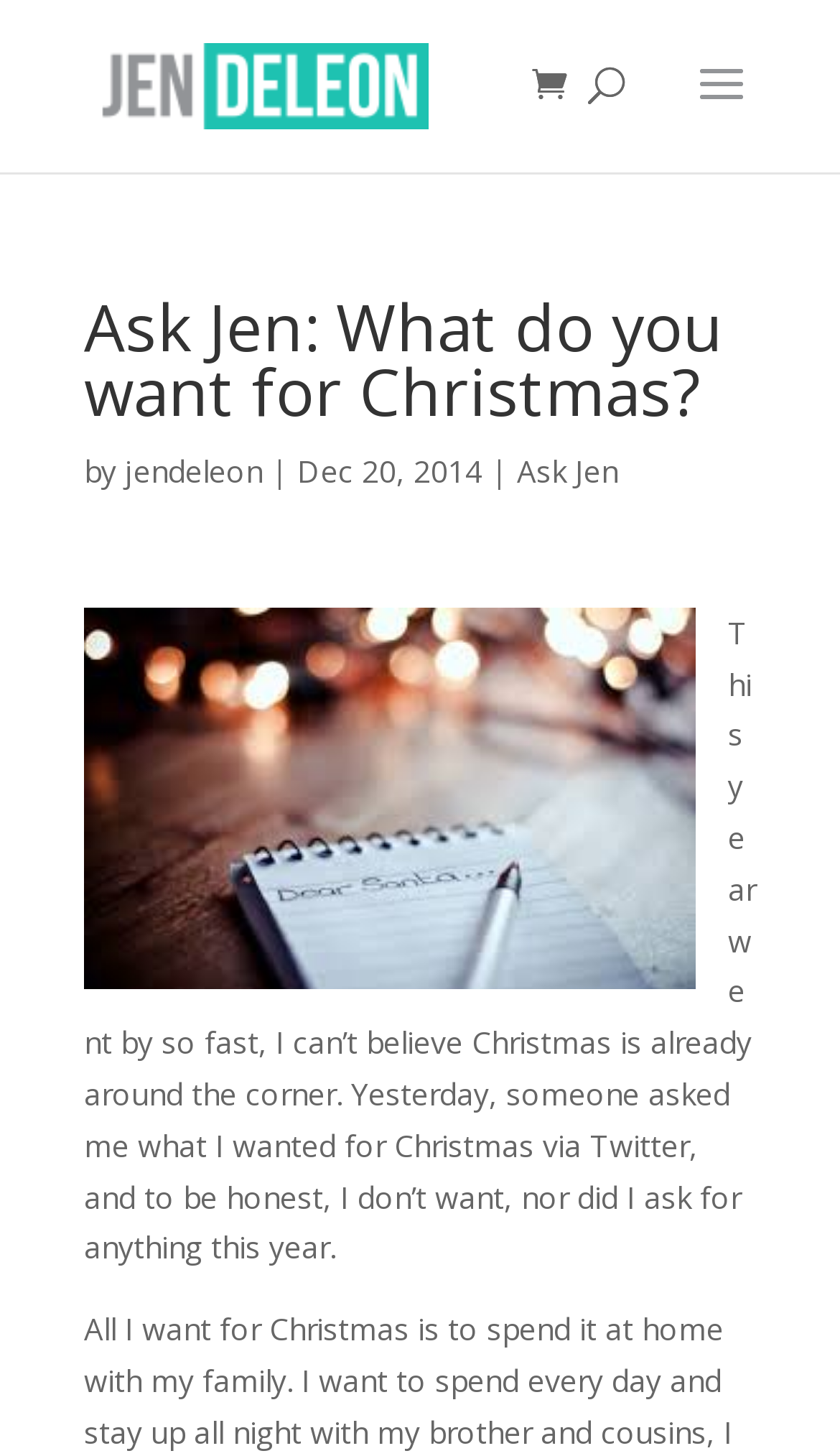What is the author's name?
Provide a fully detailed and comprehensive answer to the question.

The author's name can be found in the link element with the text 'Jen DeLeon' which is located at the top of the webpage, and also in the link element with the text 'jendeleon' which is located below the heading.